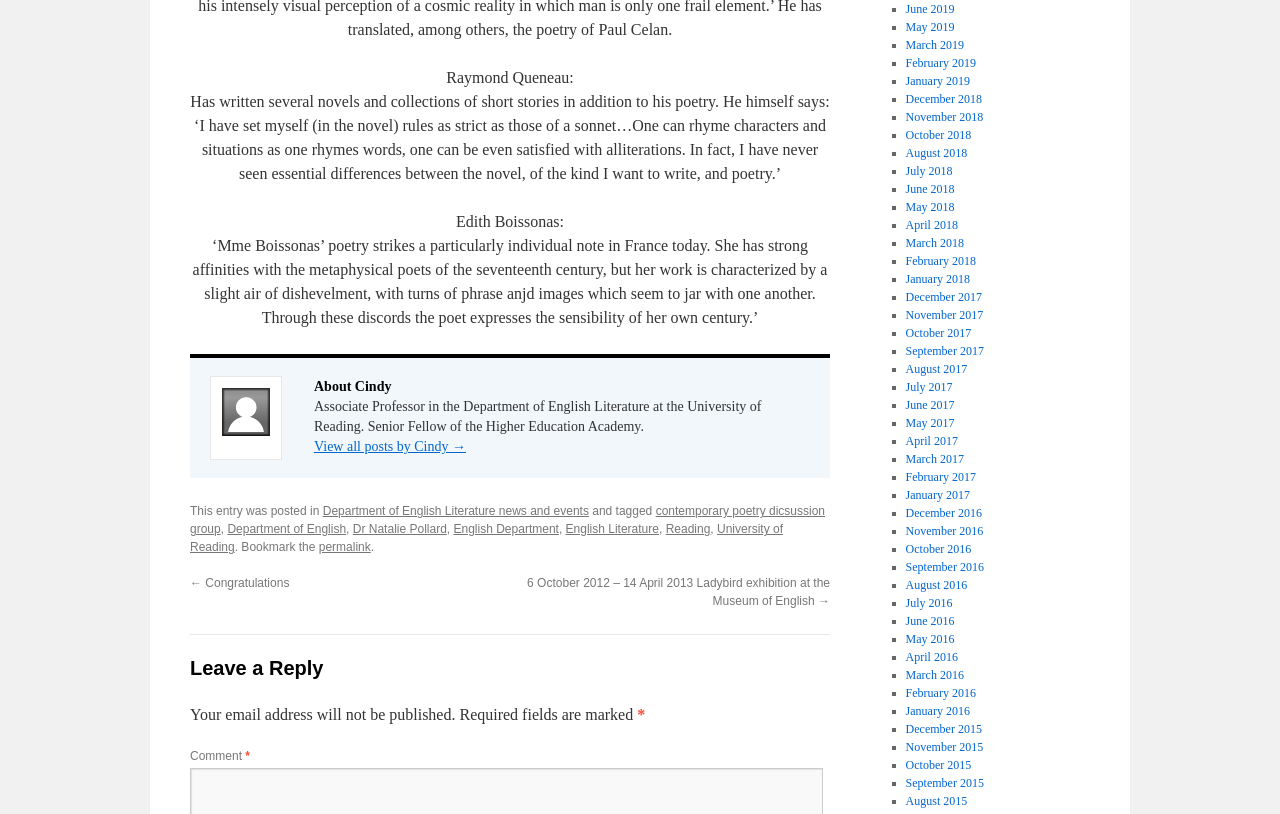Specify the bounding box coordinates for the region that must be clicked to perform the given instruction: "Check the posts from June 2019".

[0.707, 0.002, 0.746, 0.02]